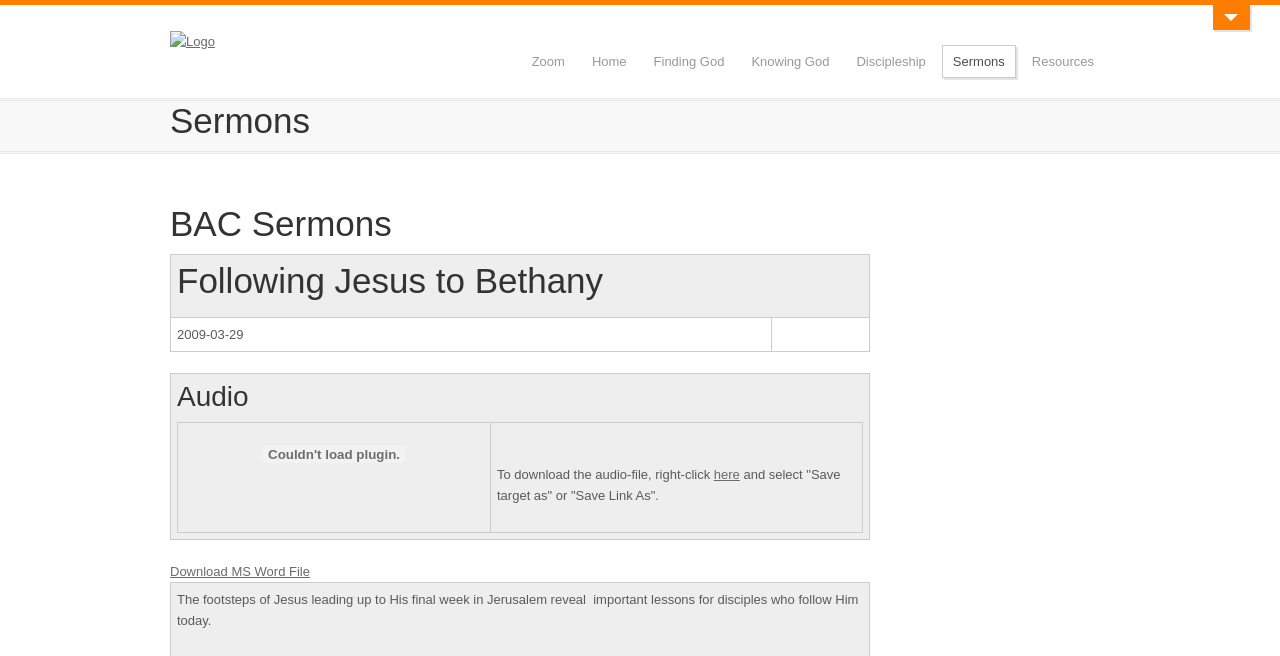What is the format of the downloadable file?
Look at the image and construct a detailed response to the question.

The link 'Download MS Word File' suggests that the downloadable file is in MS Word format.